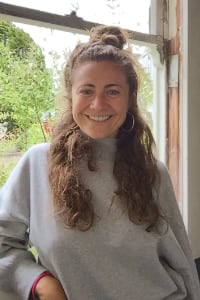What is the background of the image?
From the details in the image, answer the question comprehensively.

The caption describes the background of the image as soft greenery, which implies a natural and calming setting, possibly indoors with ample natural light.